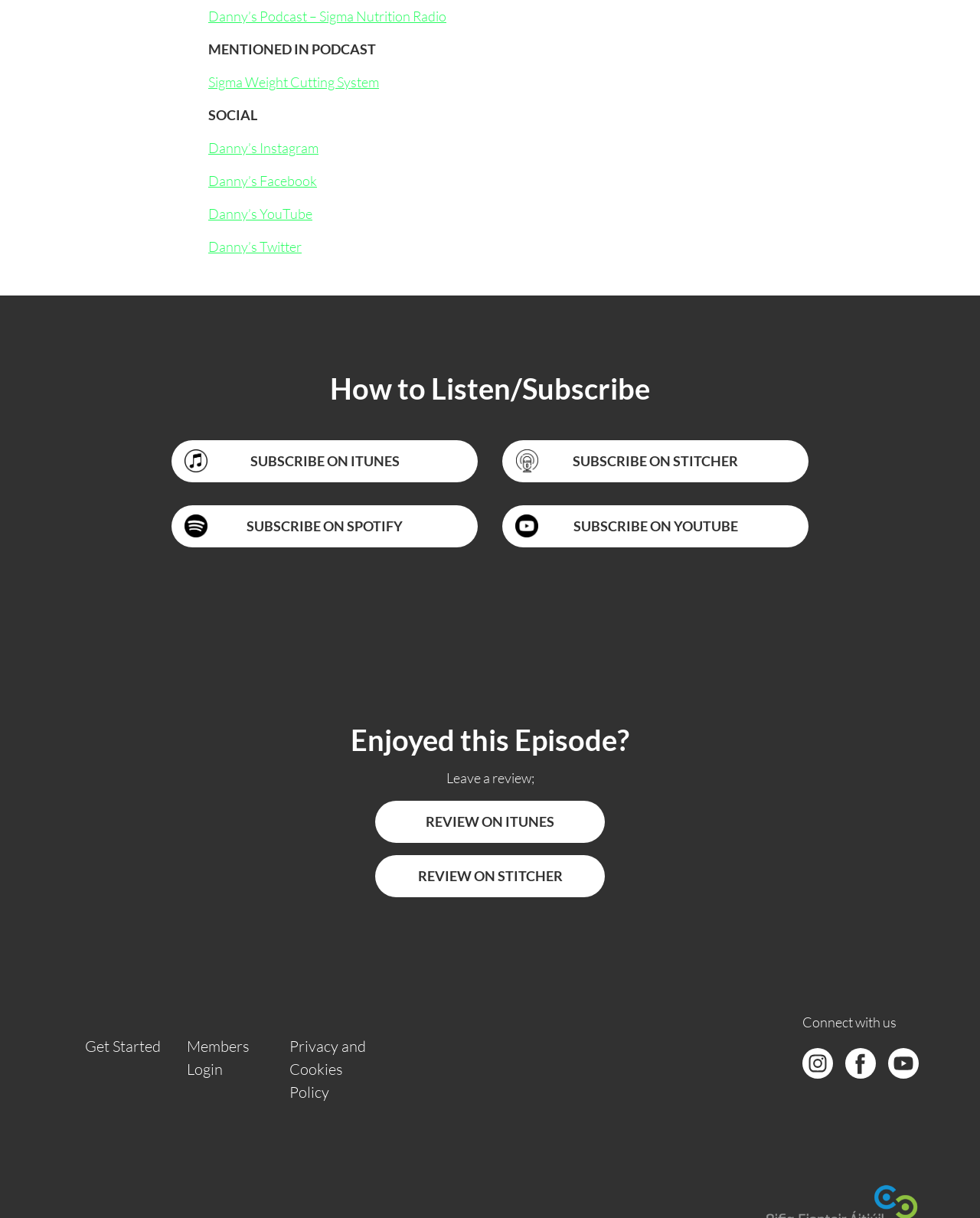Locate the bounding box coordinates of the area where you should click to accomplish the instruction: "Visit Sigma Weight Cutting System".

[0.212, 0.061, 0.387, 0.074]